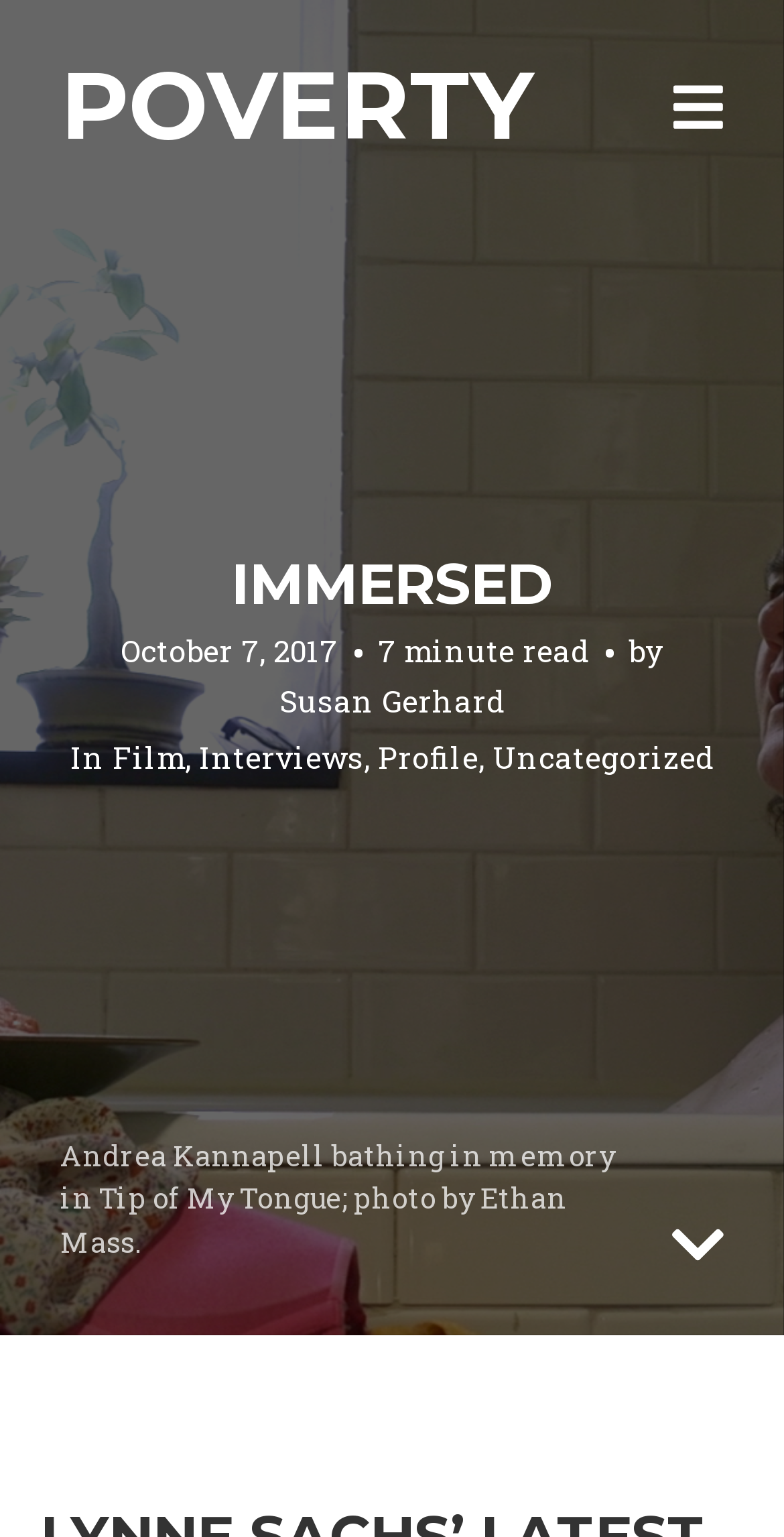Show the bounding box coordinates of the region that should be clicked to follow the instruction: "View the 'Uncategorized' section."

[0.628, 0.479, 0.91, 0.506]